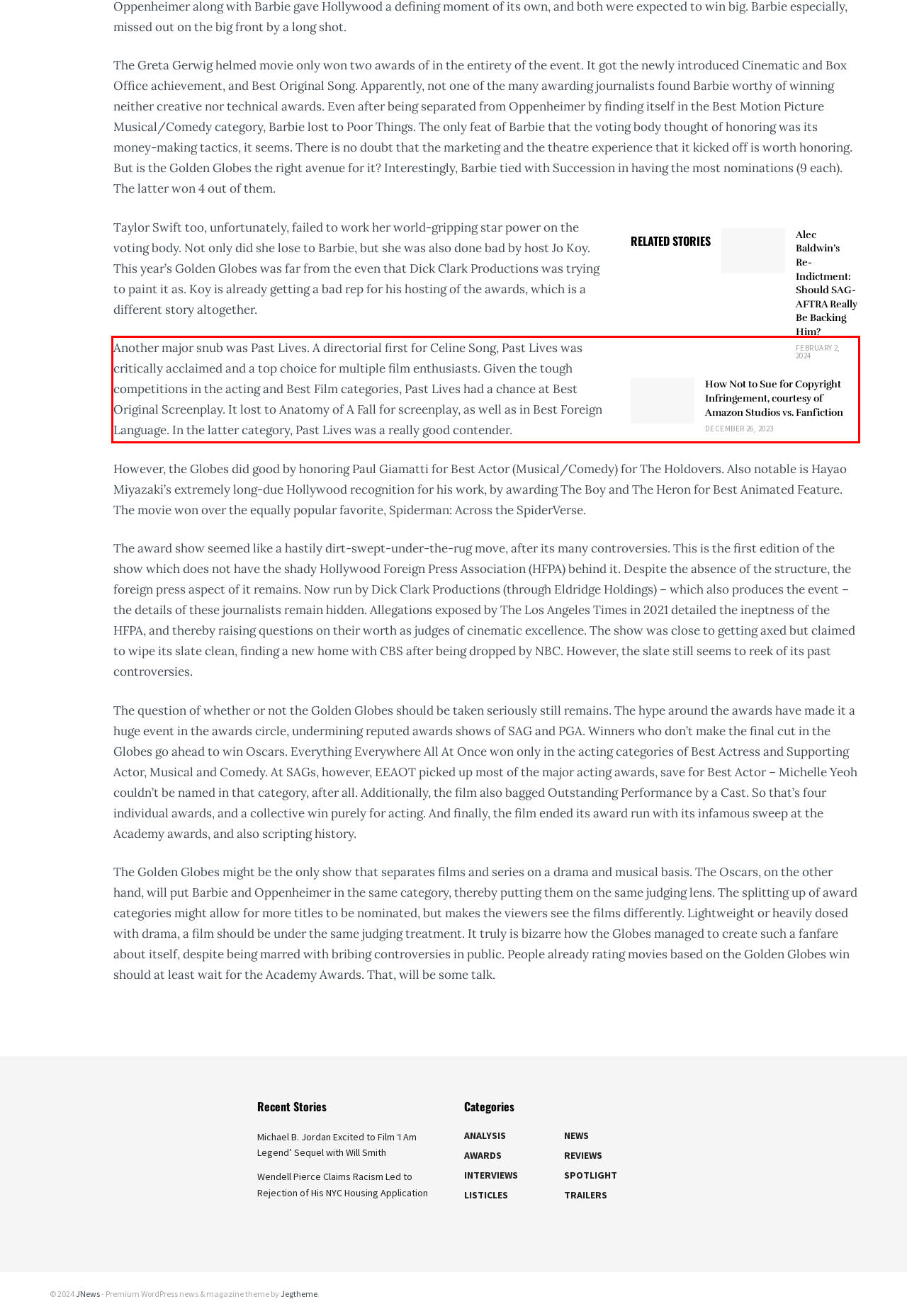By examining the provided screenshot of a webpage, recognize the text within the red bounding box and generate its text content.

Another major snub was Past Lives. A directorial first for Celine Song, Past Lives was critically acclaimed and a top choice for multiple film enthusiasts. Given the tough competitions in the acting and Best Film categories, Past Lives had a chance at Best Original Screenplay. It lost to Anatomy of A Fall for screenplay, as well as in Best Foreign Language. In the latter category, Past Lives was a really good contender.